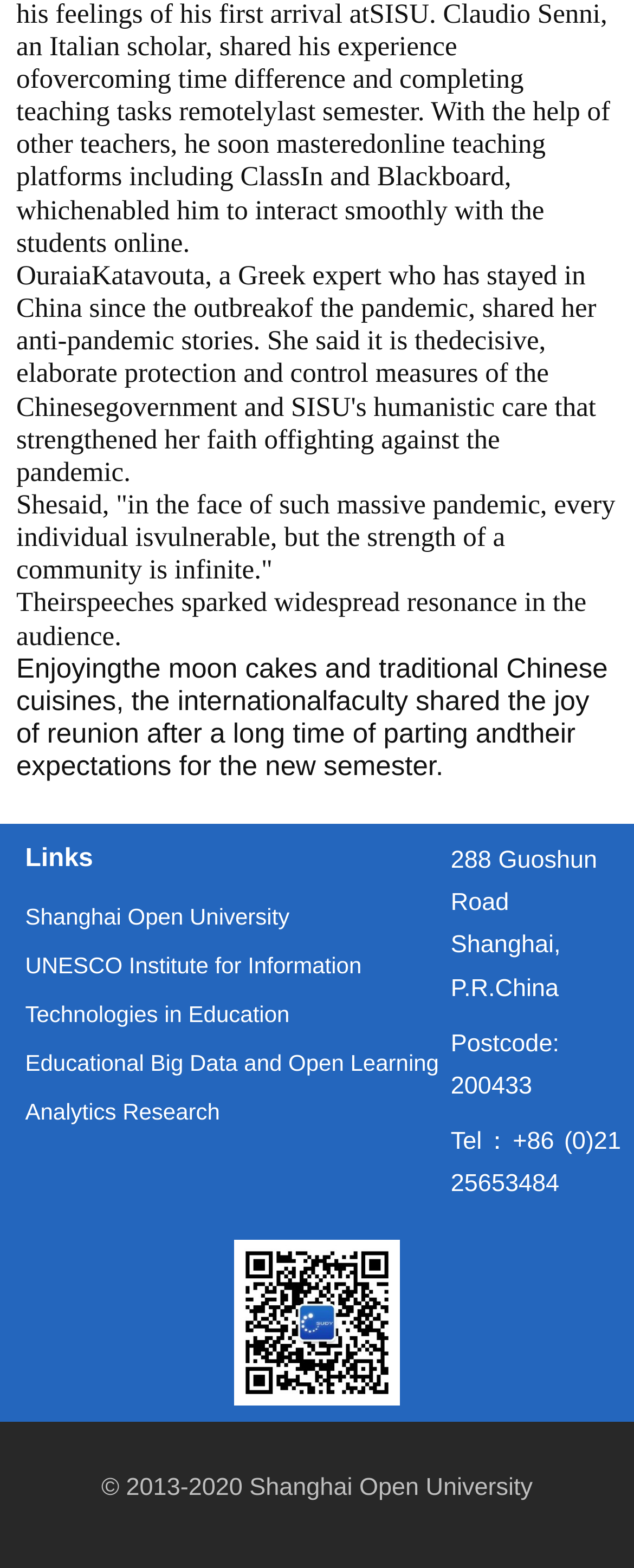Please look at the image and answer the question with a detailed explanation: What is the telephone number of the university?

I found the telephone number by looking at the static text elements at the bottom of the webpage, where the contact information is typically located. The telephone number is specified as '+86 (0)21 25653484'.